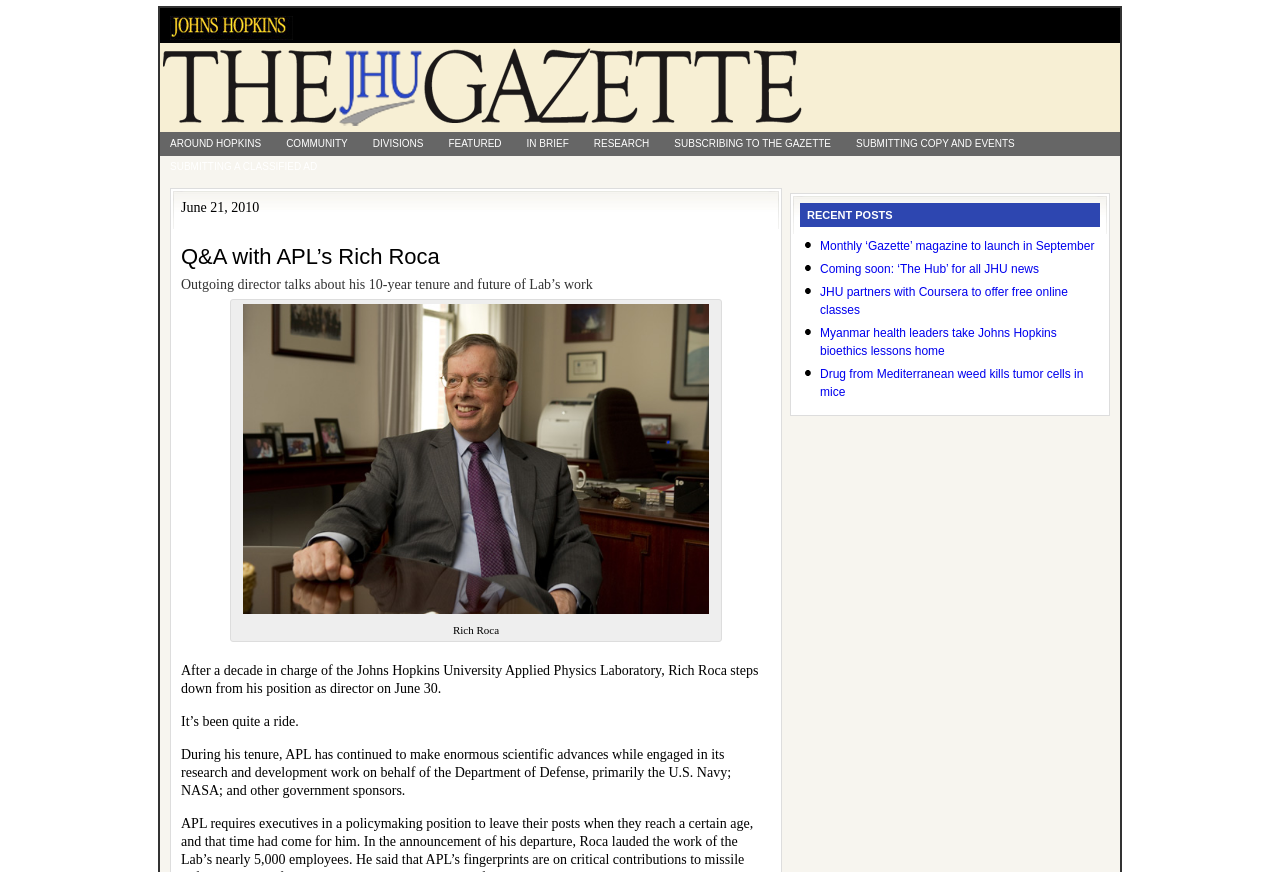Respond to the question below with a single word or phrase: What is the name of the university mentioned?

Johns Hopkins University